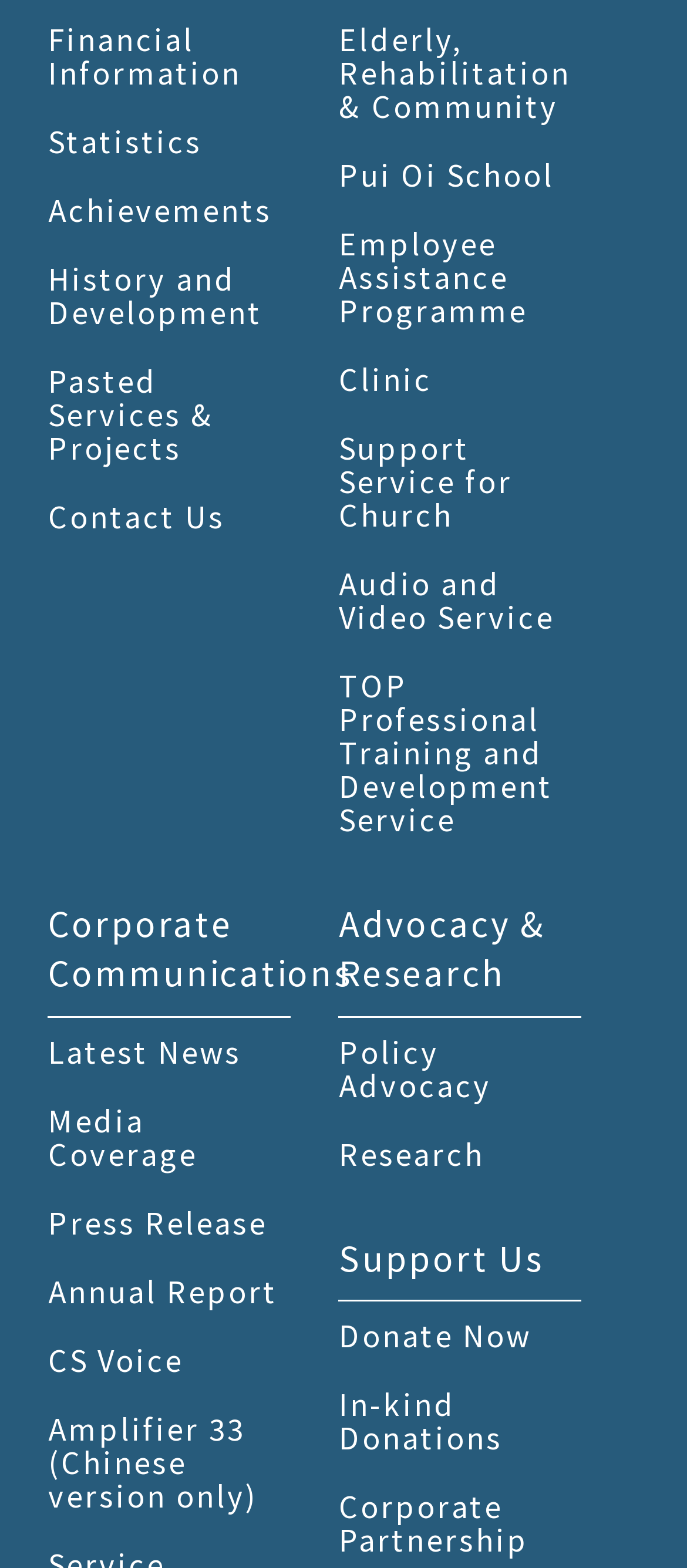What are the main categories of services provided?
Provide a comprehensive and detailed answer to the question.

By analyzing the links on the webpage, I found that the main categories of services provided are Elderly, Rehabilitation, Community, and others, which are listed under separate sections.